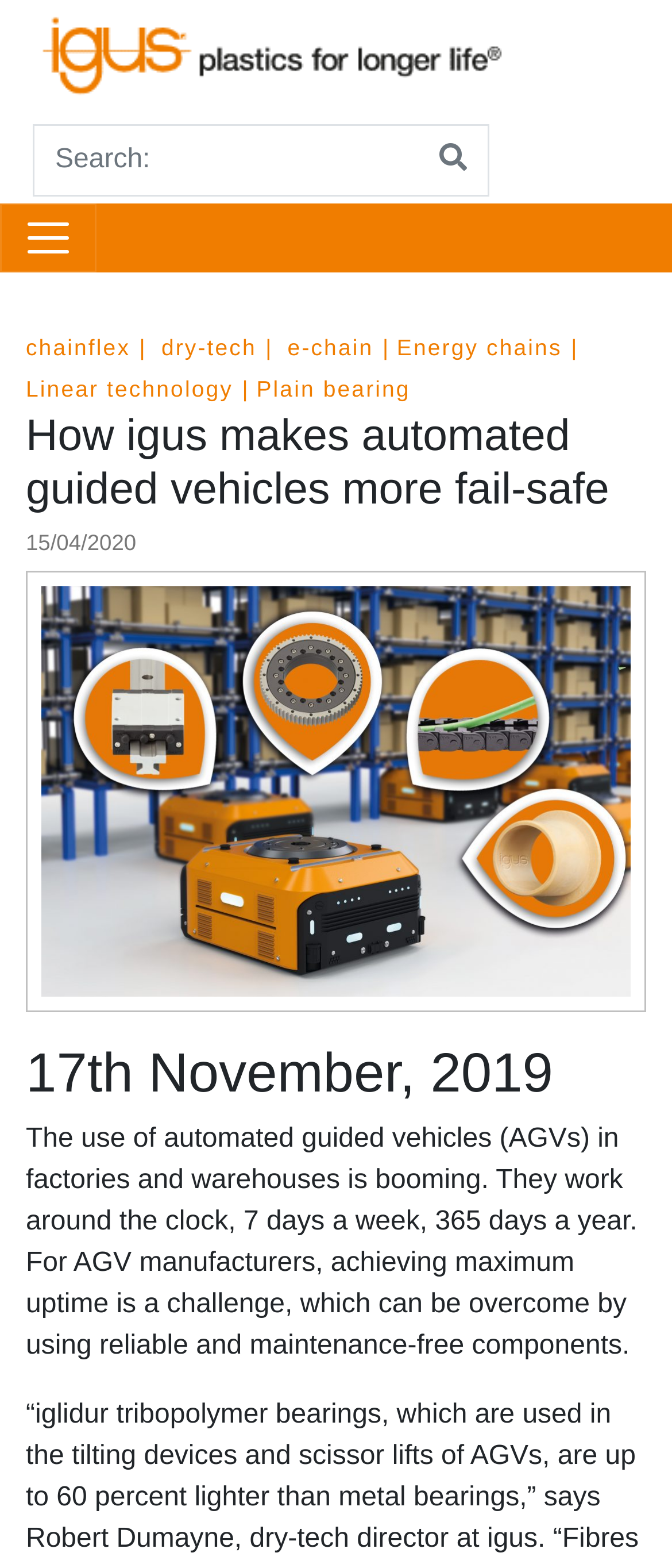What is the purpose of the searchbox?
Please use the visual content to give a single word or phrase answer.

To search